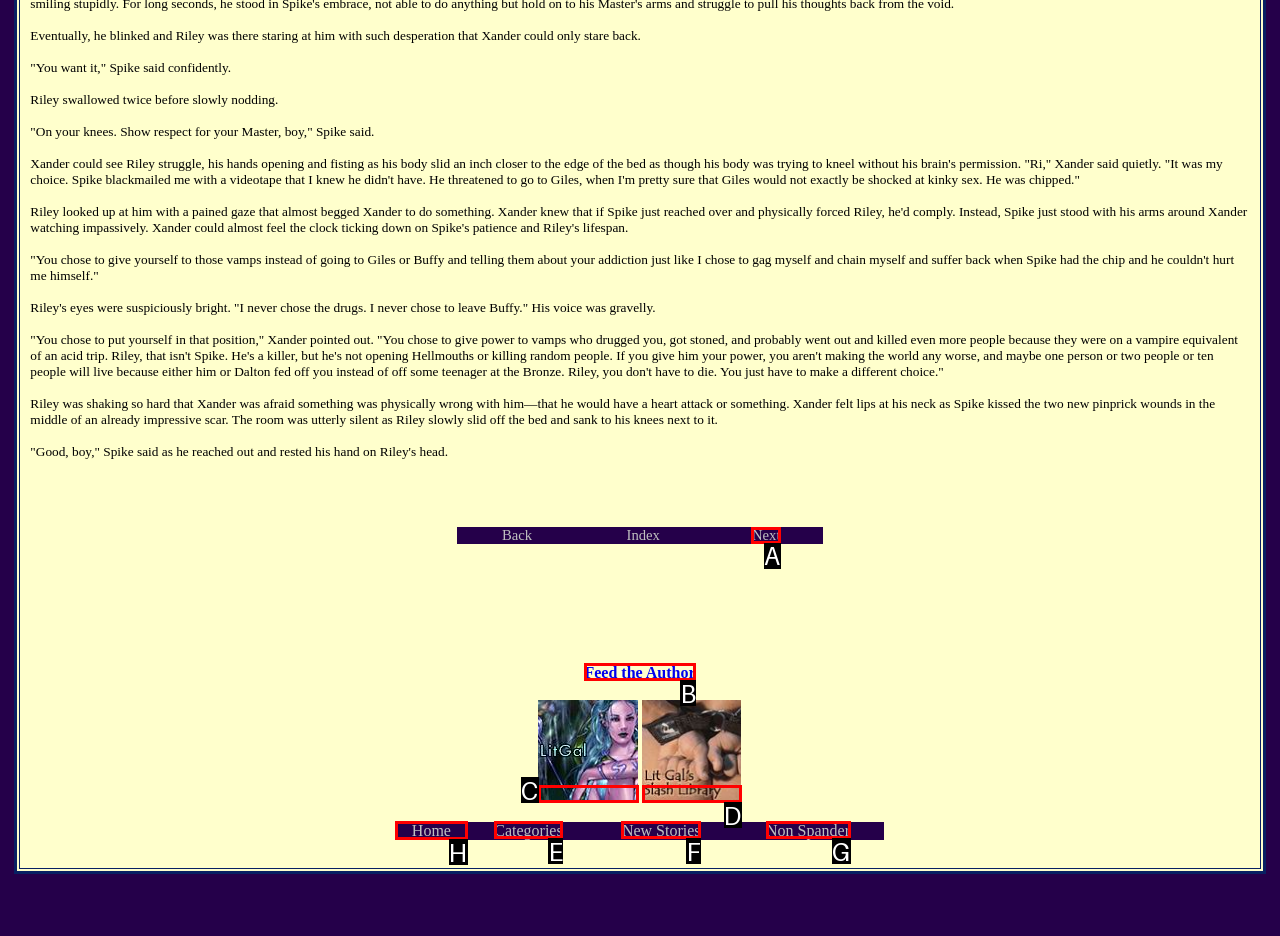Select the appropriate HTML element that needs to be clicked to finish the task: Go to the 'Home' page
Reply with the letter of the chosen option.

H